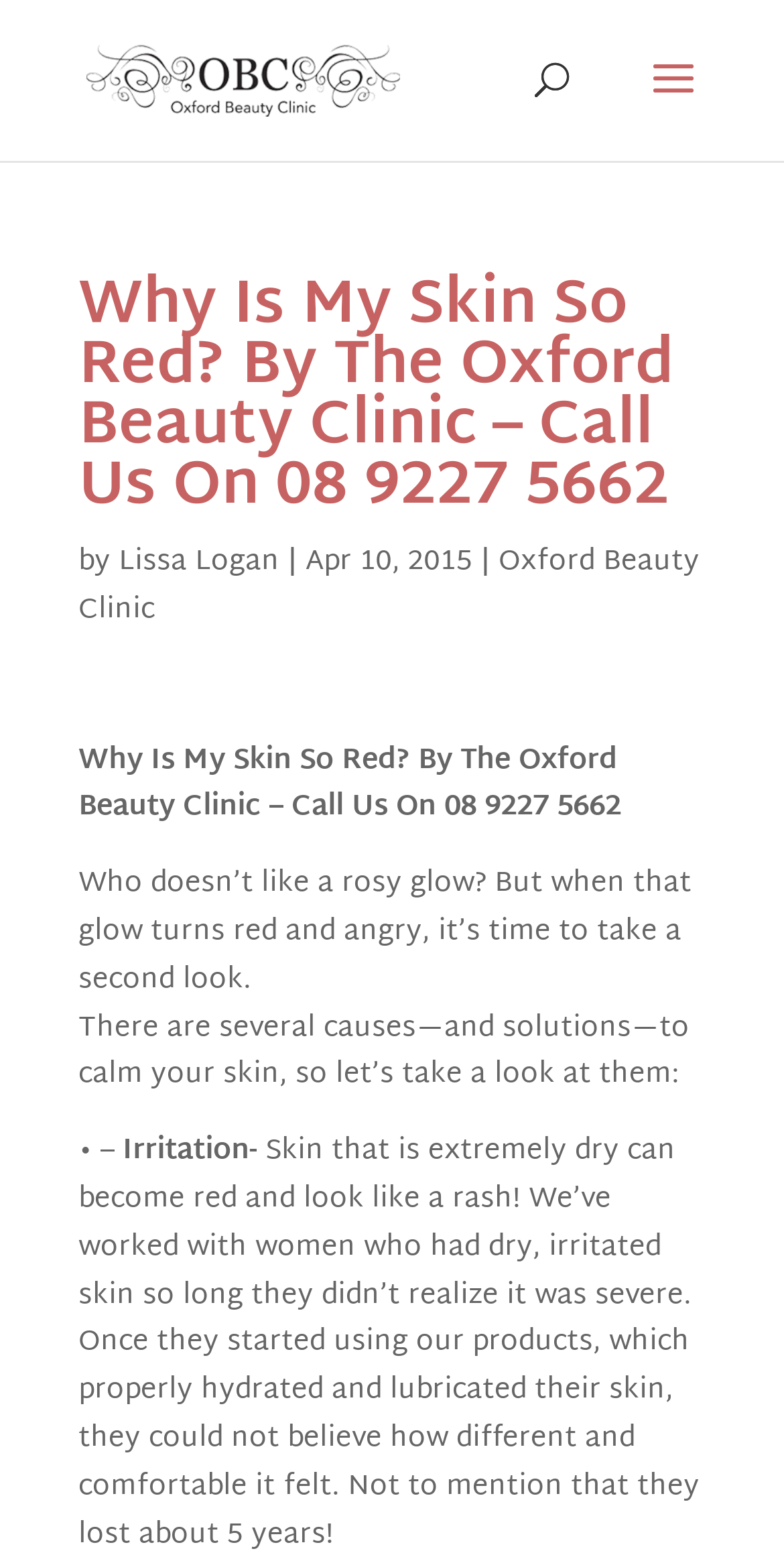Elaborate on the information and visuals displayed on the webpage.

The webpage is about skin care, specifically discussing the issue of red skin. At the top, there is a logo of the Oxford Beauty Clinic, which is an image with a link to the clinic's website. Below the logo, there is a search bar that spans almost the entire width of the page.

The main content of the page starts with a heading that reads "Why Is My Skin So Red? By The Oxford Beauty Clinic – Call Us On 08 9227 5662". Below the heading, there is a byline that indicates the article is written by Lissa Logan, dated April 10, 2015. 

To the right of the byline, there is another link to the Oxford Beauty Clinic. Below this section, there is a brief introduction to the article, which asks a question about why skin turns red and angry. 

The article then proceeds to discuss the causes and solutions to calm the skin, with a list of bullet points starting with "Irritation-". The text is arranged in a single column, with each paragraph or section separated by a small gap. There are no other images on the page besides the Oxford Beauty Clinic logo.